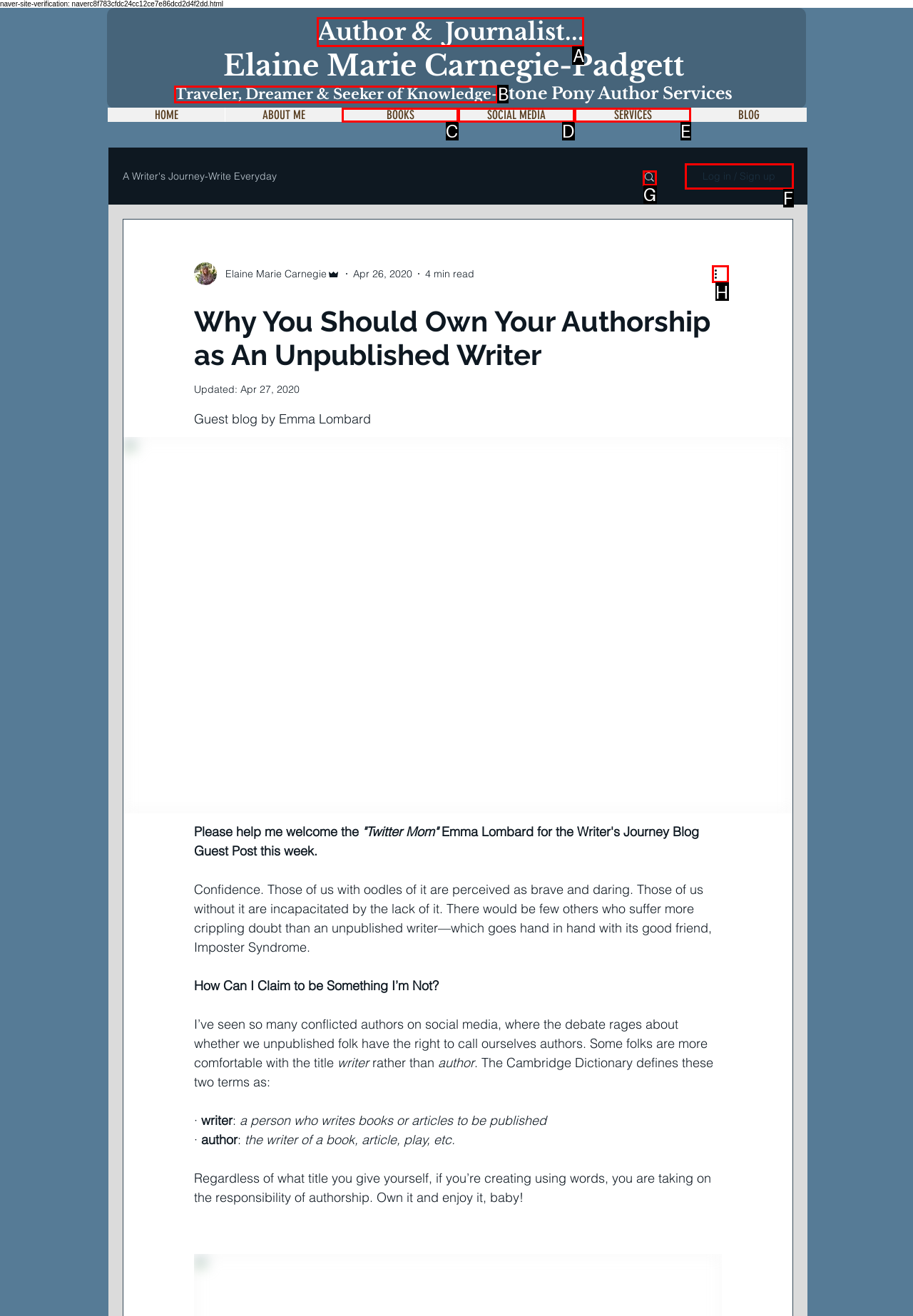Select the HTML element that needs to be clicked to carry out the task: Click on the 'More actions' button
Provide the letter of the correct option.

H